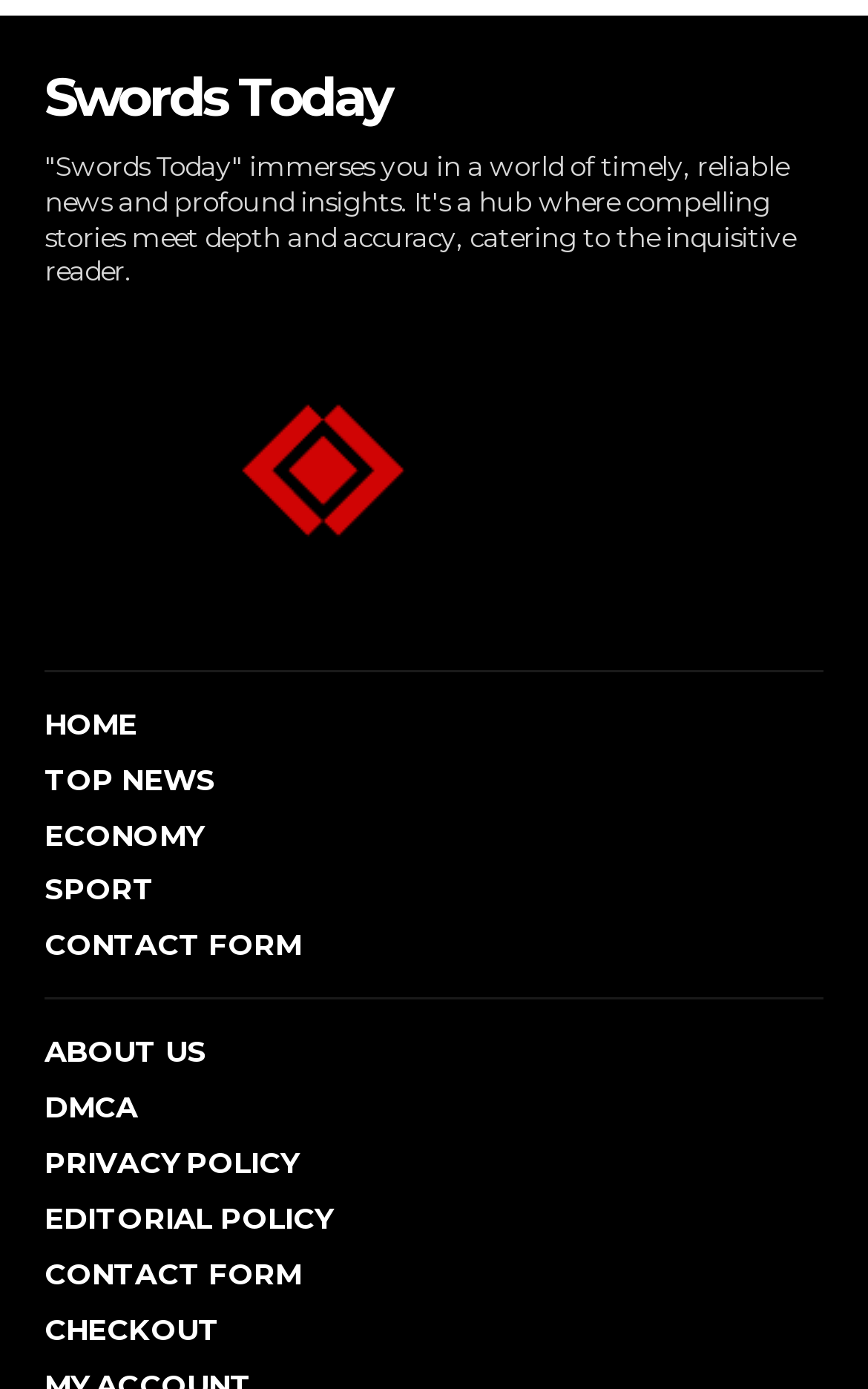What is the purpose of this website?
Look at the image and answer with only one word or phrase.

Provide timely and reliable news